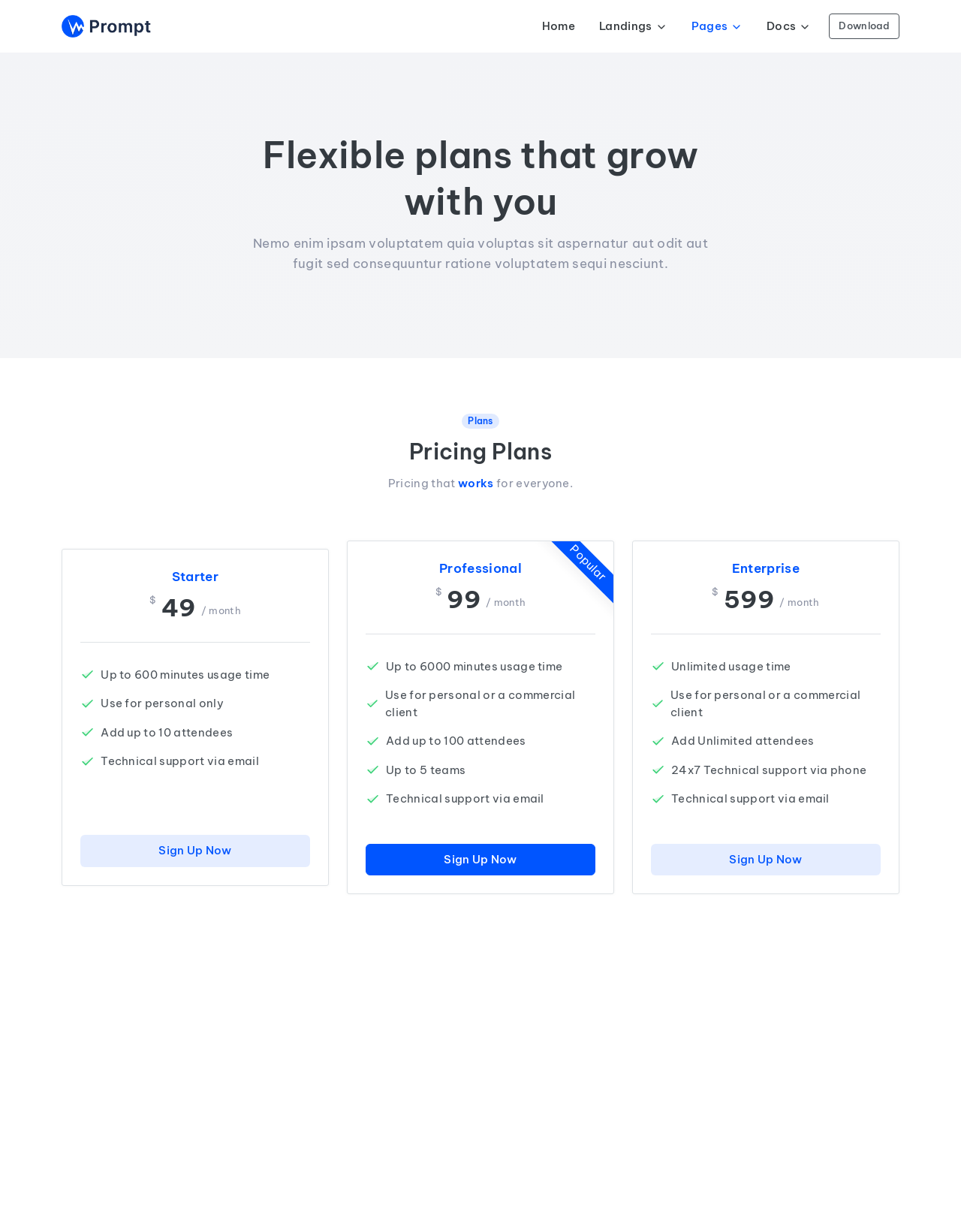What is the price of the Enterprise plan?
Answer the question based on the image using a single word or a brief phrase.

$ 599 / month